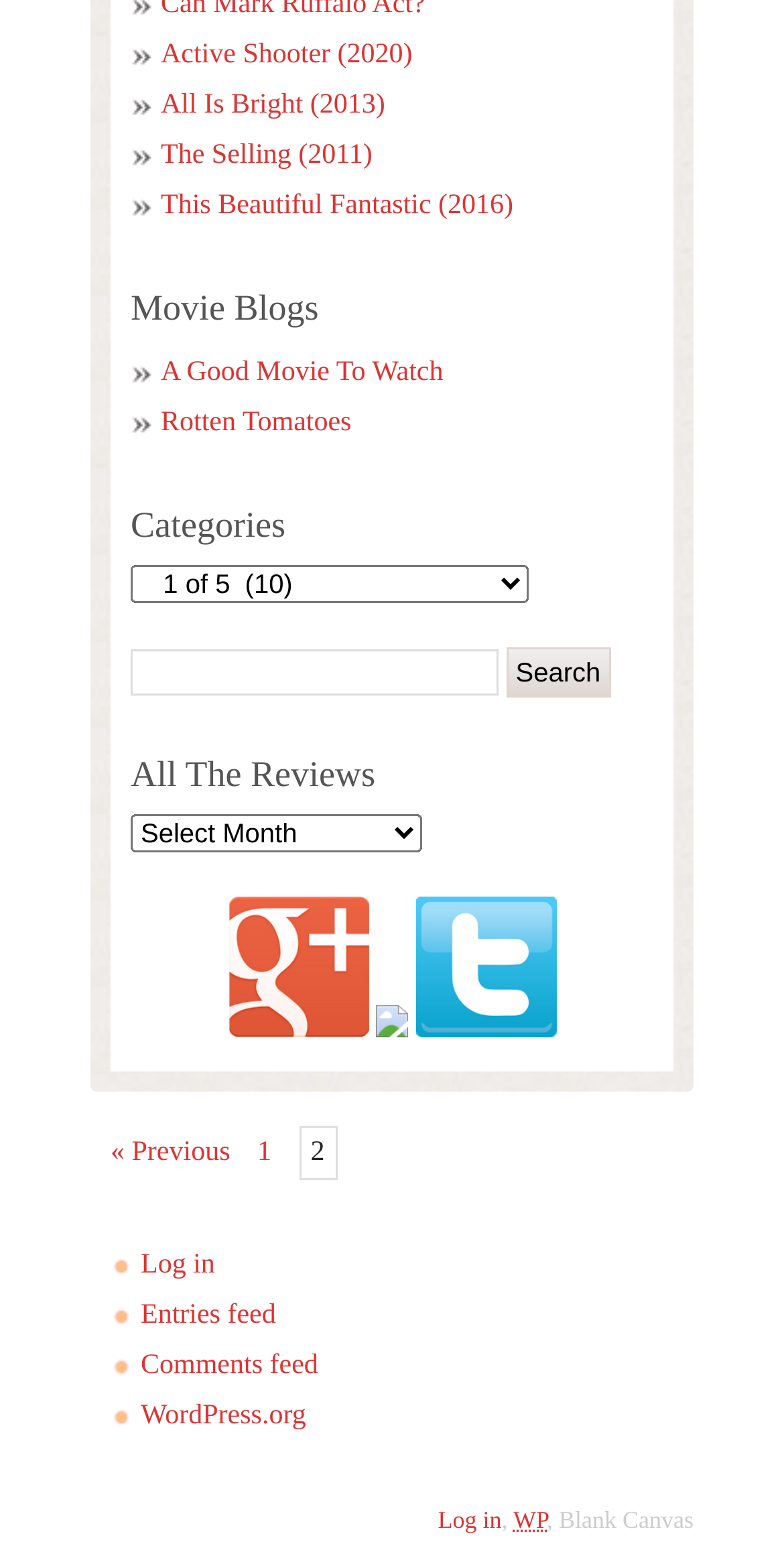Determine the bounding box coordinates of the element that should be clicked to execute the following command: "Search for a movie".

[0.167, 0.414, 0.833, 0.447]